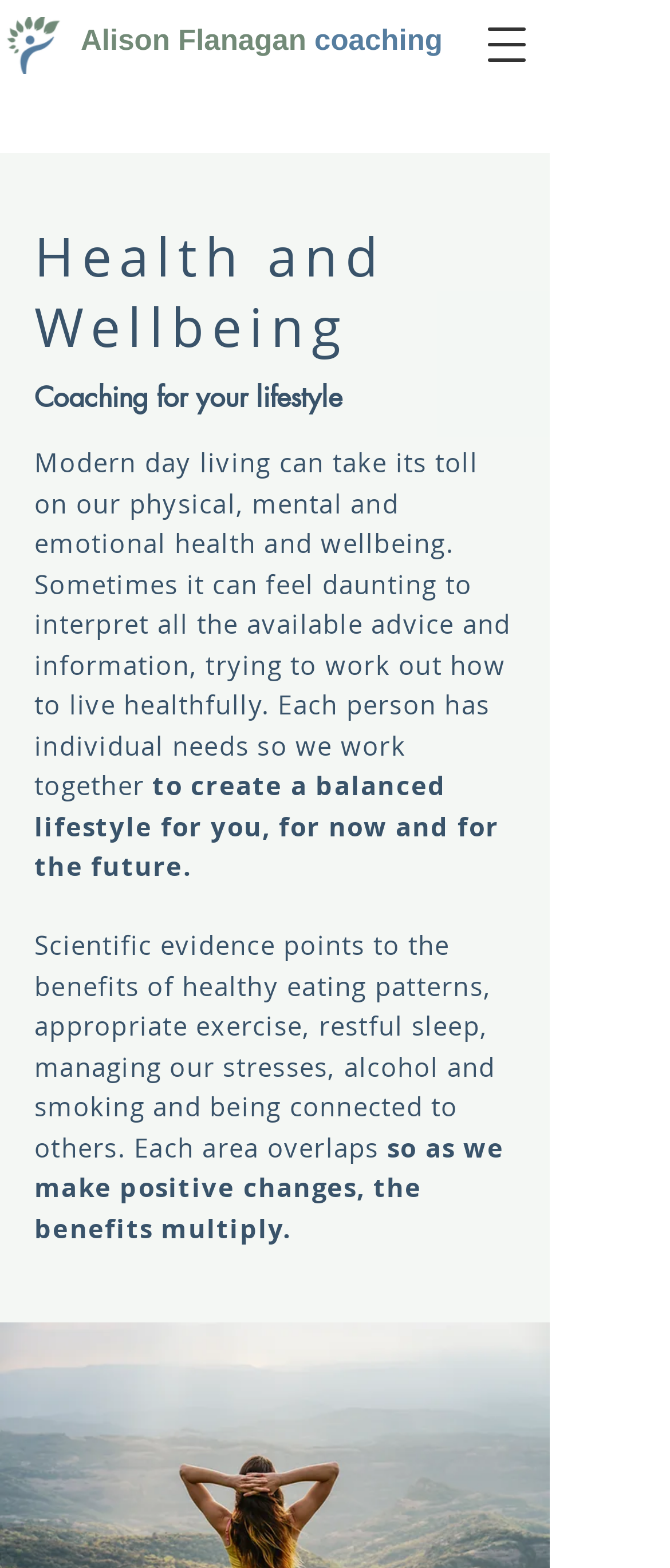What is the goal of the coaching service?
Answer the question in as much detail as possible.

I found the answer by looking at the StaticText element that contains the text 'to create a balanced lifestyle for you, for now and for the future.', which suggests that the goal of the coaching service is to help individuals create a balanced lifestyle.